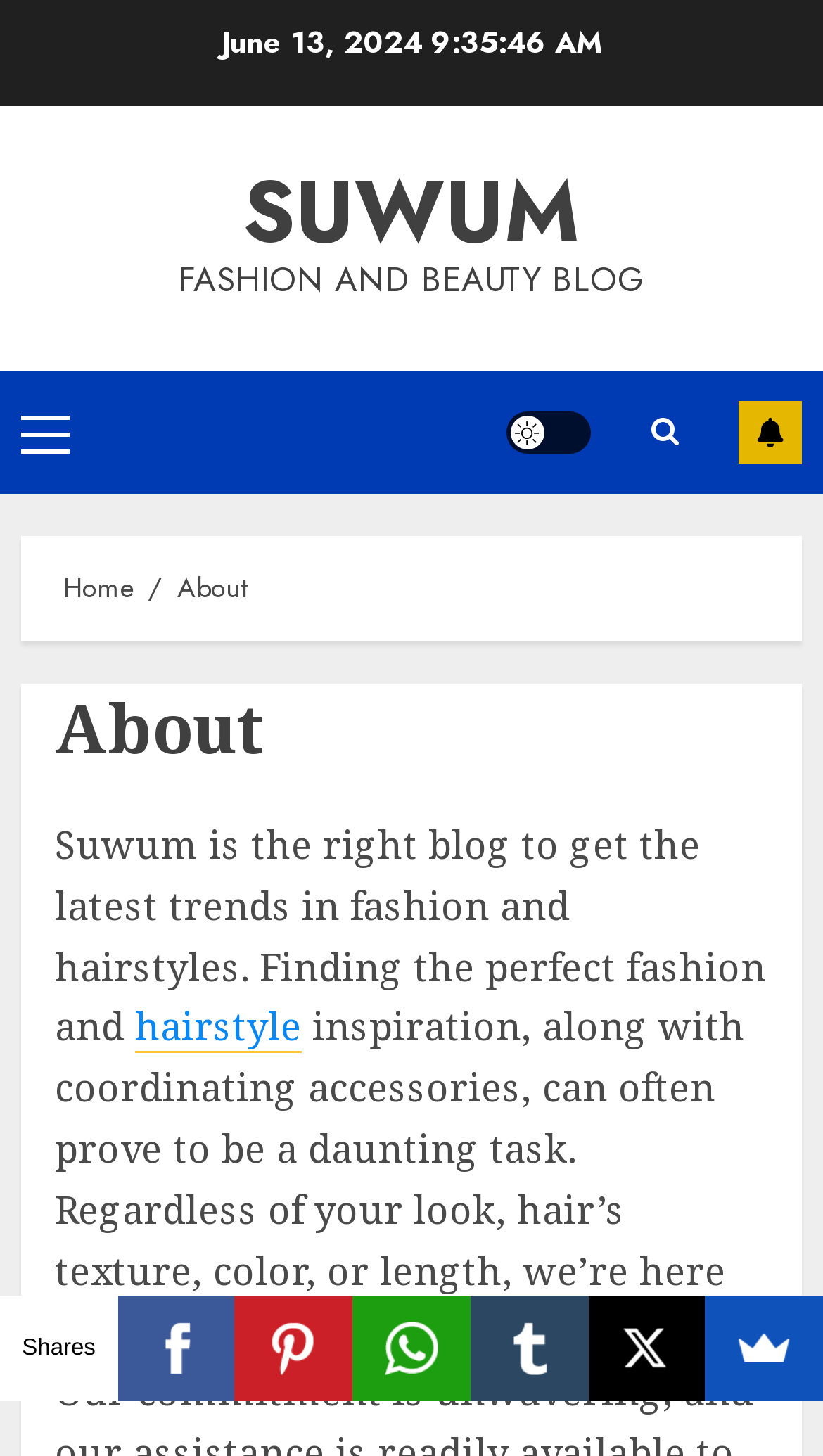Please find and report the bounding box coordinates of the element to click in order to perform the following action: "Visit the Facebook page". The coordinates should be expressed as four float numbers between 0 and 1, in the format [left, top, right, bottom].

[0.143, 0.89, 0.286, 0.962]